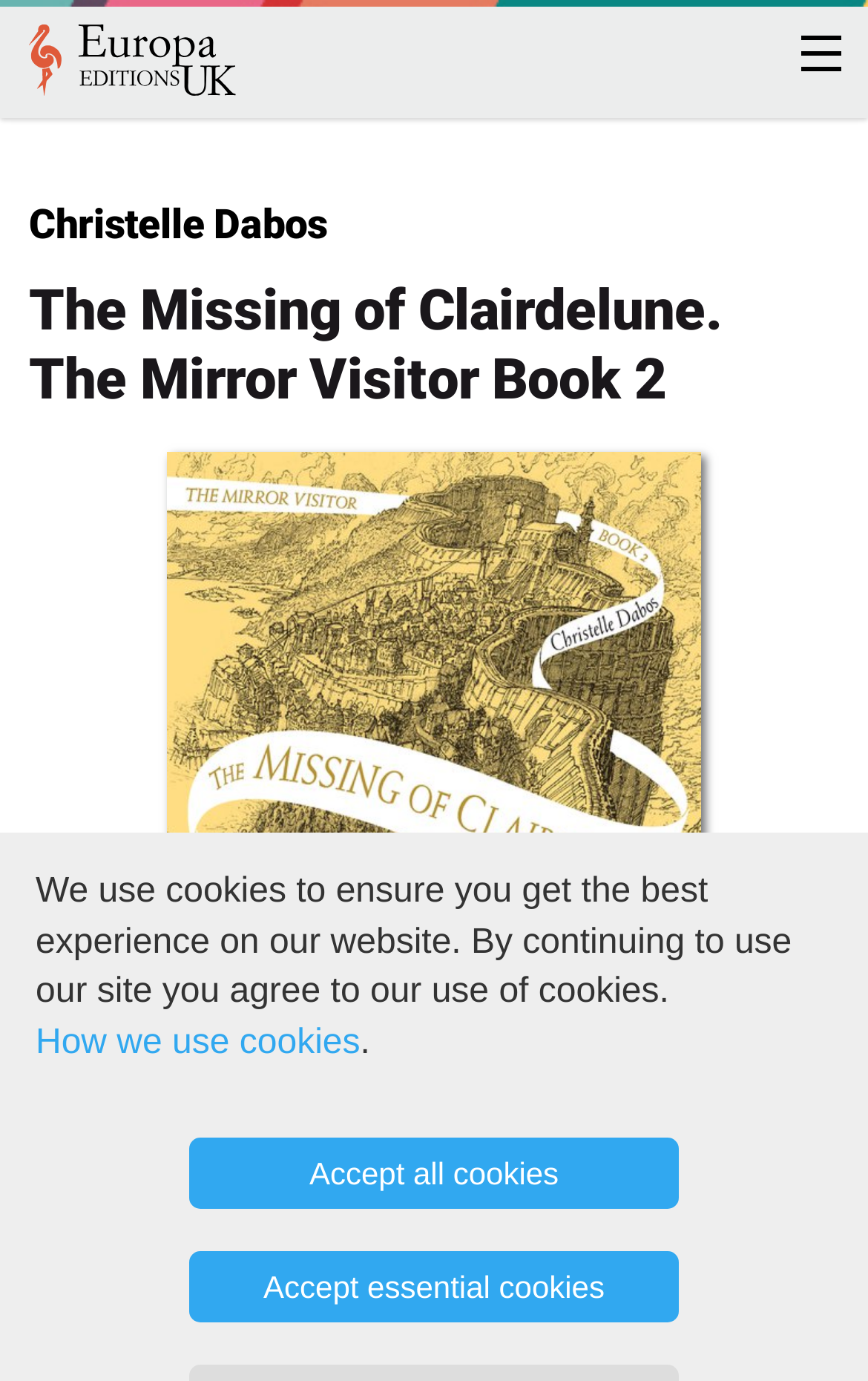Find the bounding box coordinates for the area that must be clicked to perform this action: "Donate".

None